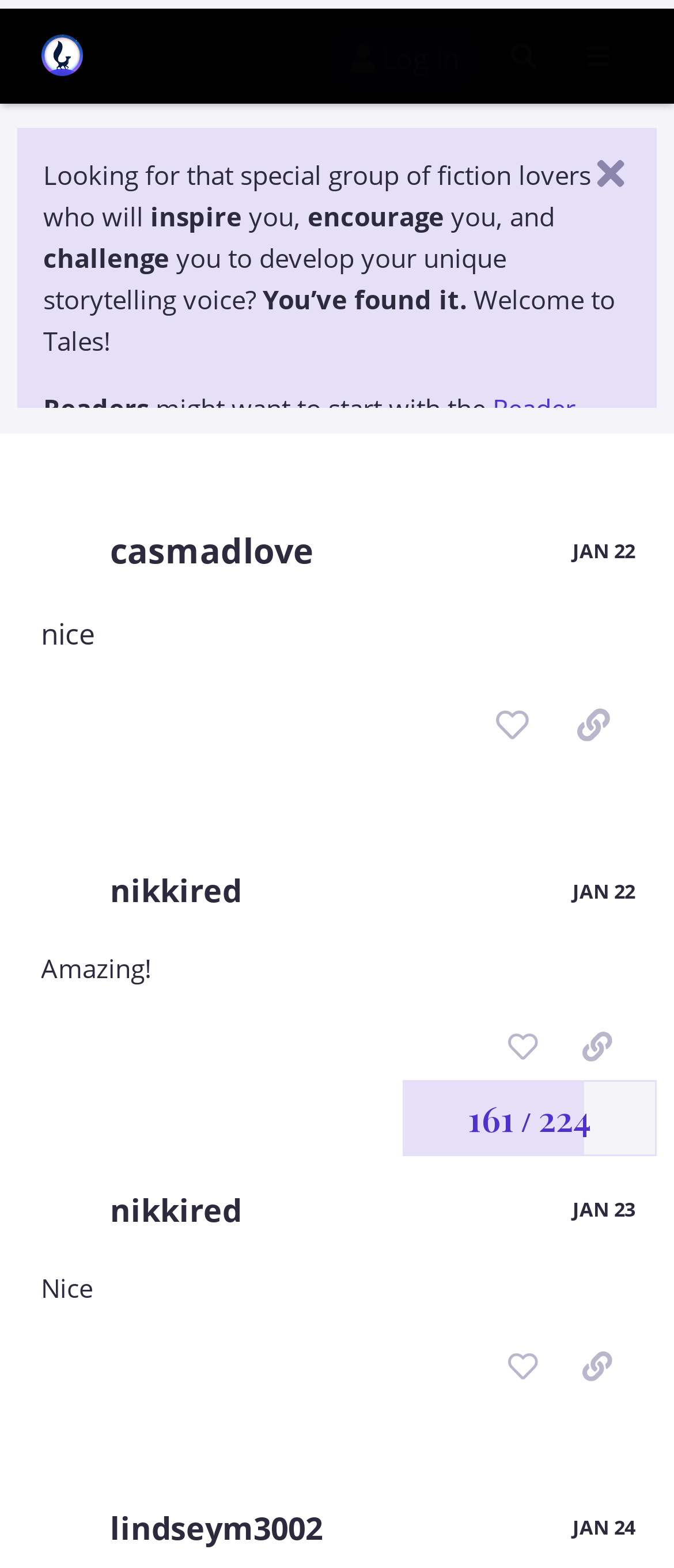Explain the webpage's design and content in an elaborate manner.

This webpage appears to be a forum discussion page, specifically for a story called "Vampire Games" by AnneKatheryn. At the top of the page, there is a header section with a link to "Tales Forums" and a heading that displays the title of the story. Below this, there is a button labeled "Back" and a navigation section that shows the topic progress, with headings displaying numbers "139" and "224" separated by a slash.

The main content of the page is divided into four regions, each representing a post from a different user. These regions are stacked vertically, with the most recent post at the top. Each post has a heading that displays the username and date of the post, followed by a static text area that contains the post content. There are also buttons to share a link to each post.

The posts are from users "sangeetha0310", "casmadlove", "nikkired", and again "nikkired", with dates ranging from January 21 to January 24. The post contents are brief, with comments such as "nice story", "nice", and "Amazing!".